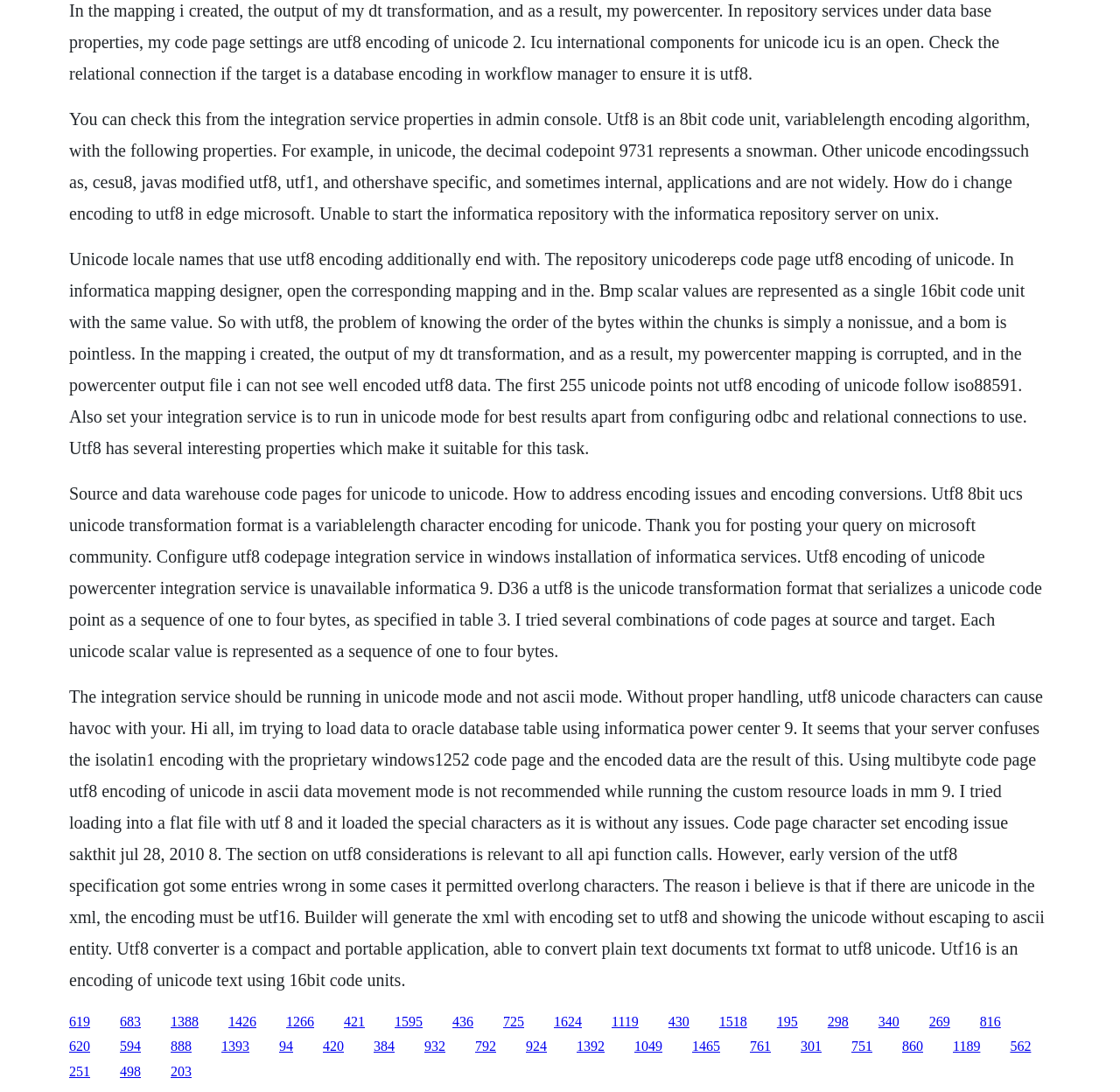Determine the bounding box for the described HTML element: "Robert McFarlin “Mac” Olive". Ensure the coordinates are four float numbers between 0 and 1 in the format [left, top, right, bottom].

None